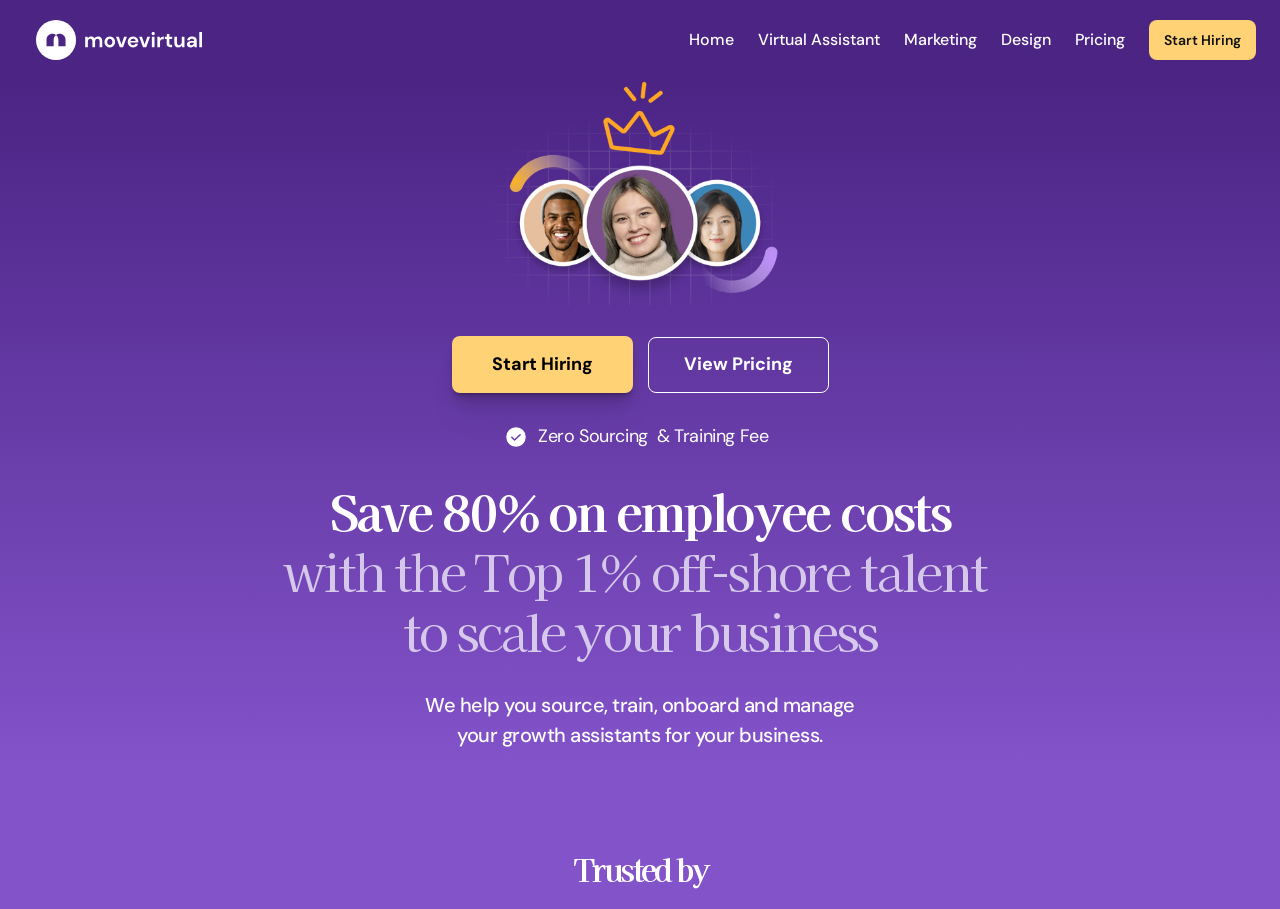Please find the bounding box coordinates in the format (top-left x, top-left y, bottom-right x, bottom-right y) for the given element description. Ensure the coordinates are floating point numbers between 0 and 1. Description: View Pricing

[0.506, 0.37, 0.647, 0.432]